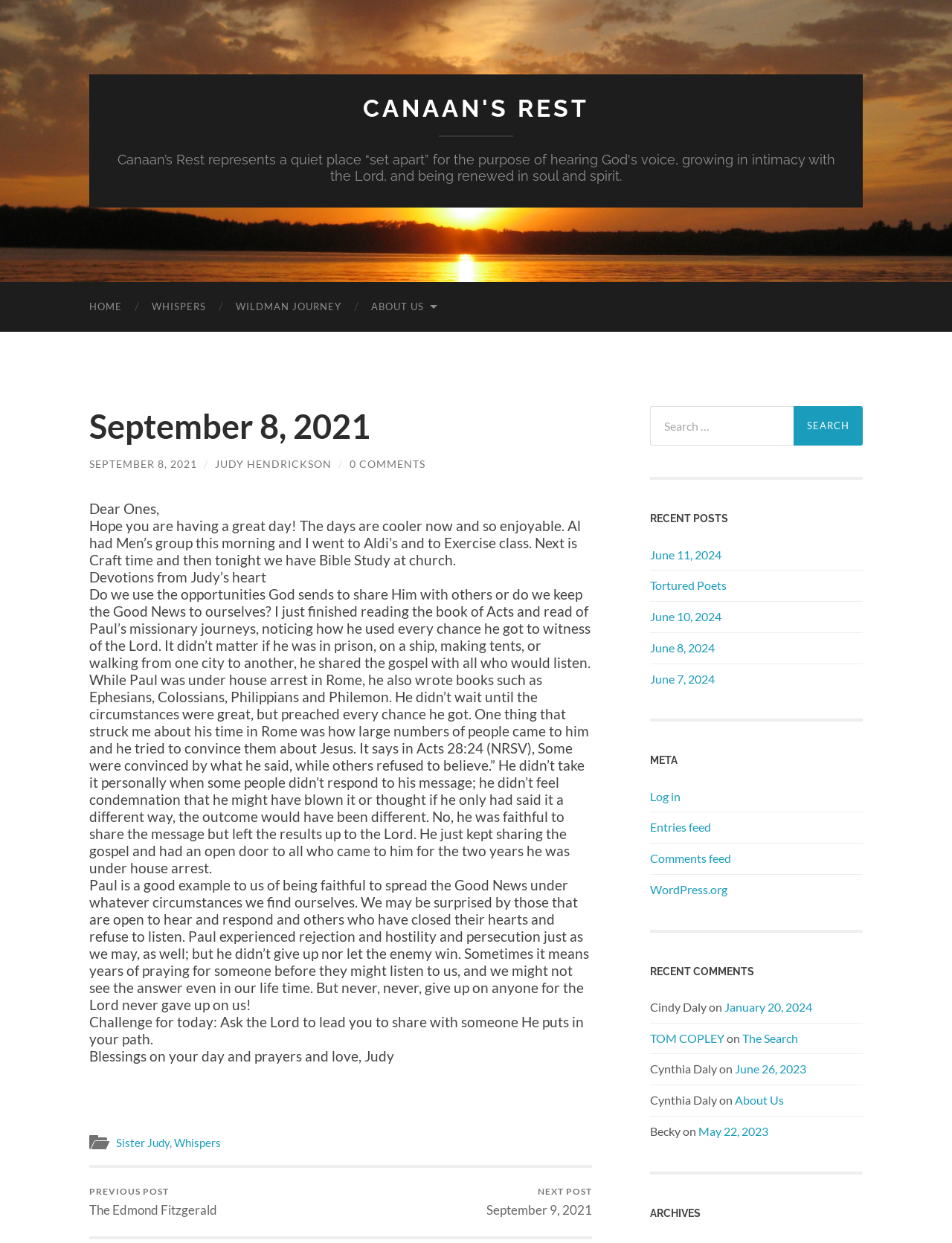Determine the webpage's heading and output its text content.

September 8, 2021